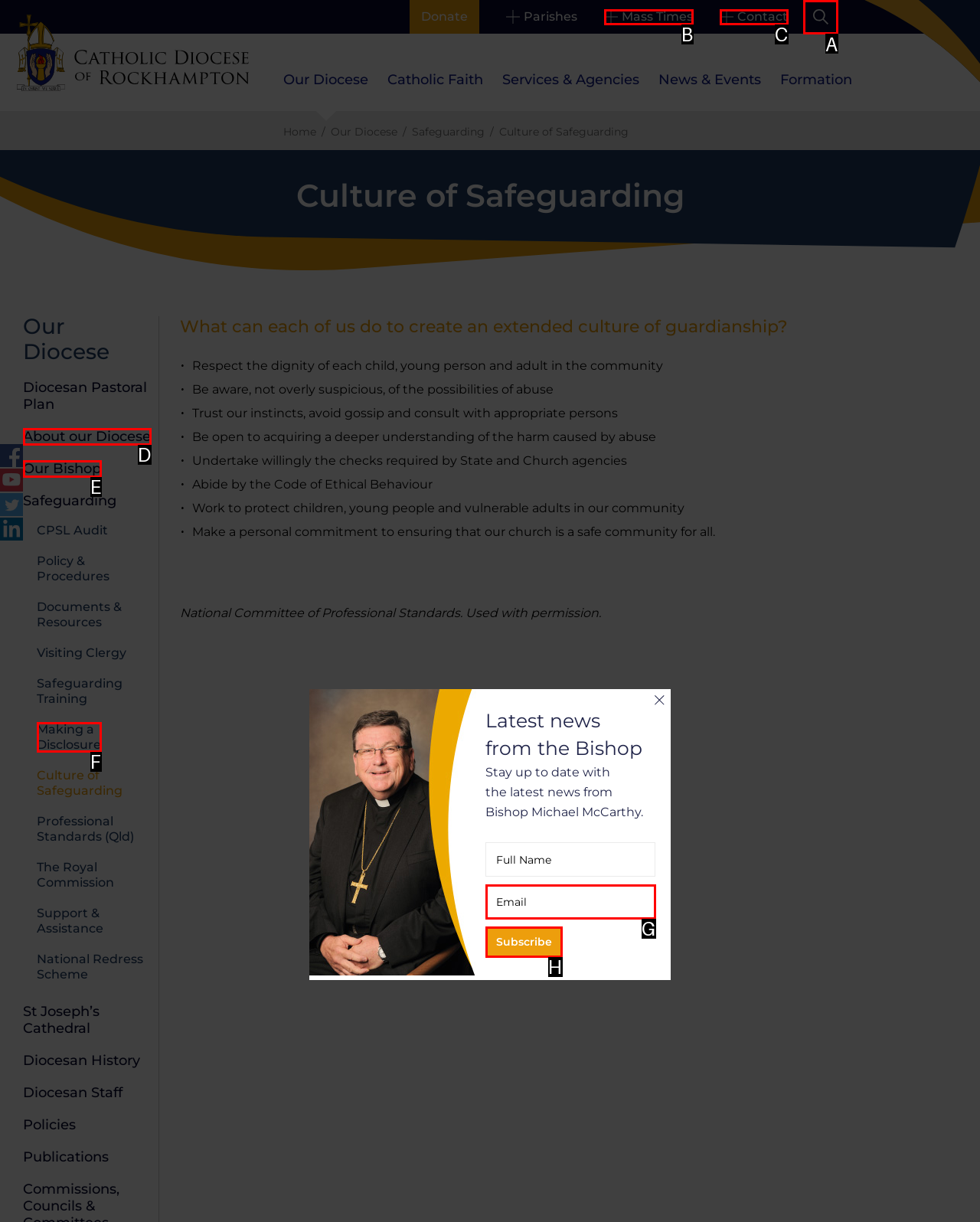Which choice should you pick to execute the task: Search the website
Respond with the letter associated with the correct option only.

A